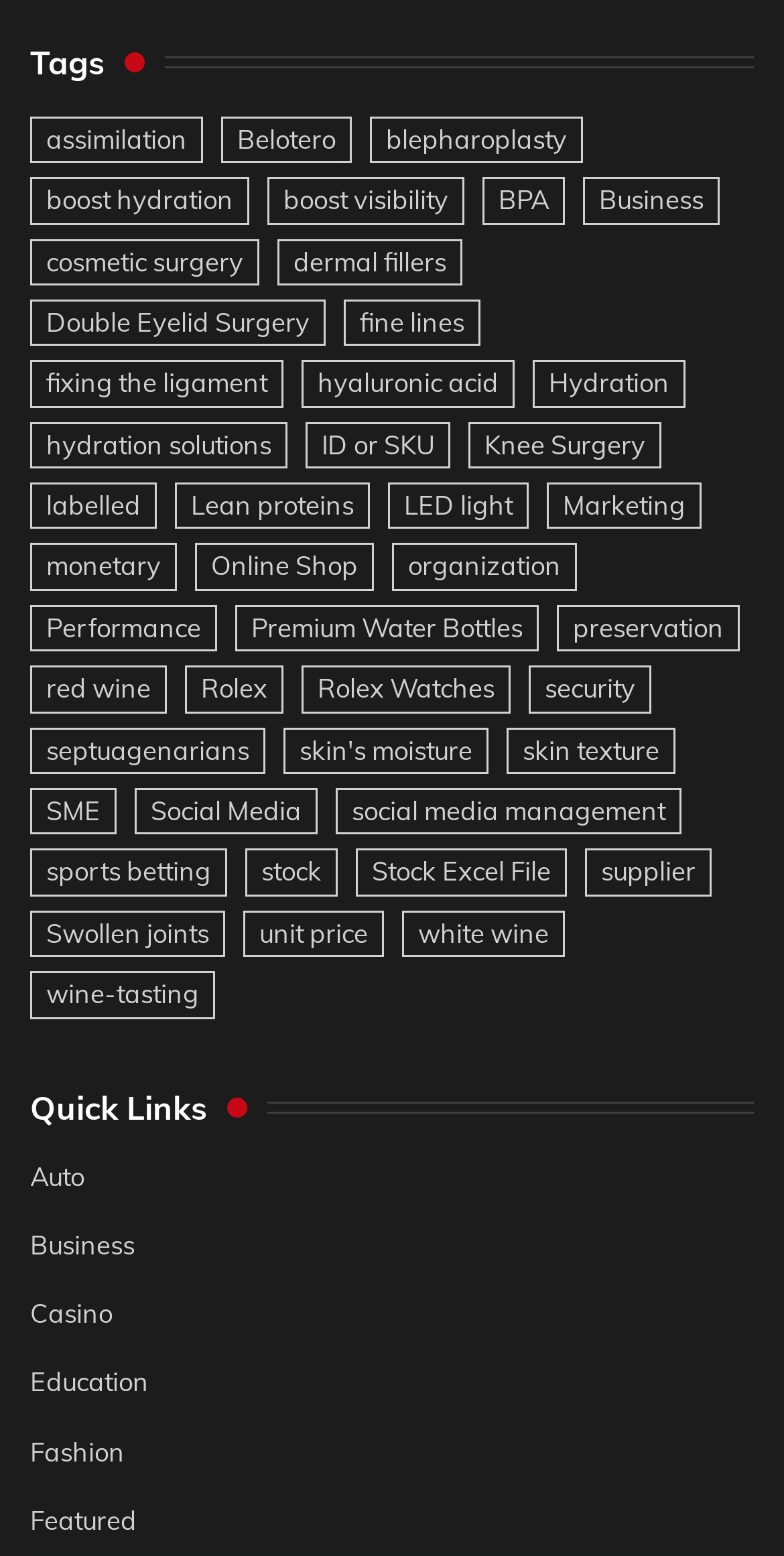How many 'Business' related links are there?
From the image, respond with a single word or phrase.

2